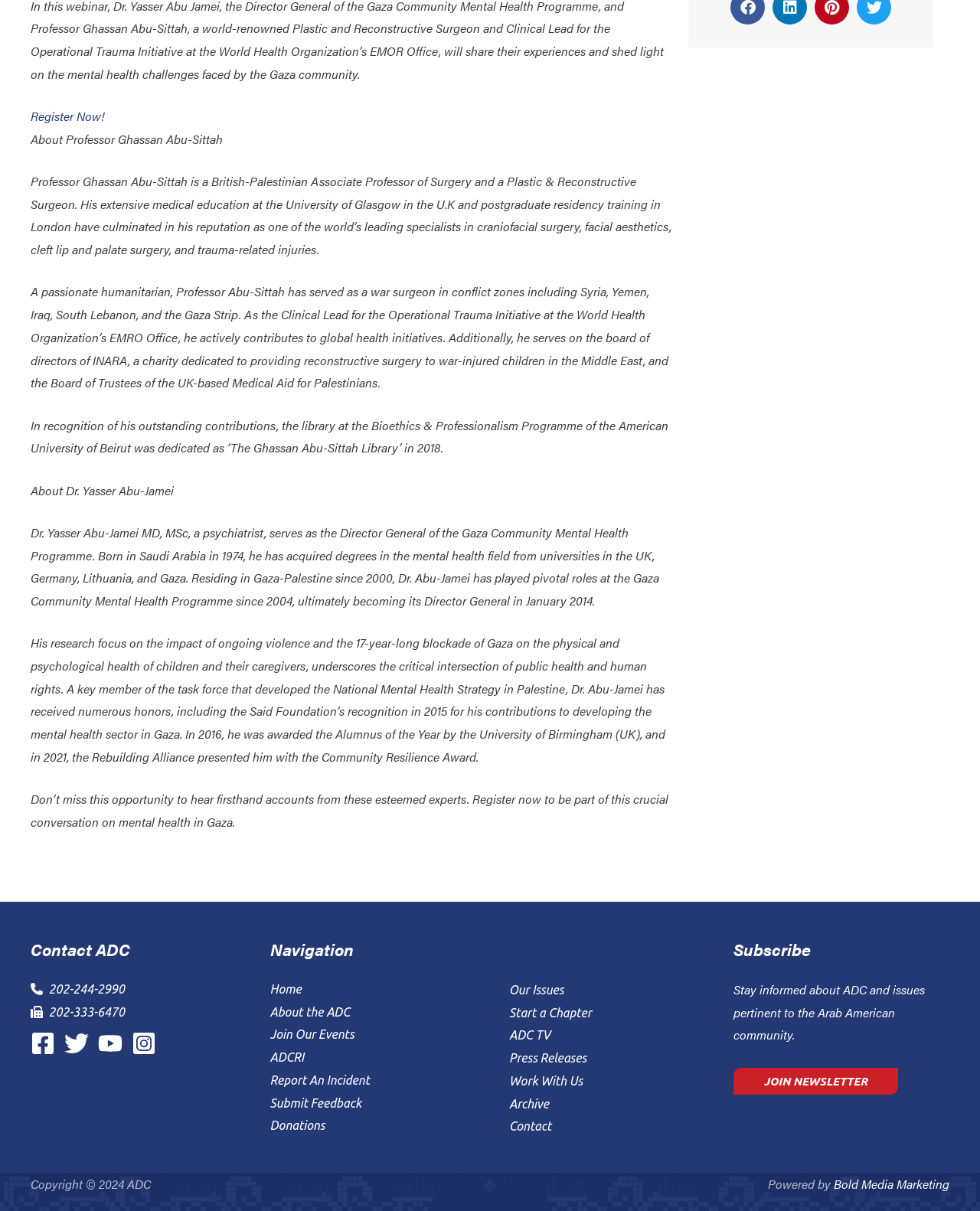Given the description: "Join Newsletter", determine the bounding box coordinates of the UI element. The coordinates should be formatted as four float numbers between 0 and 1, [left, top, right, bottom].

[0.764, 0.882, 0.917, 0.904]